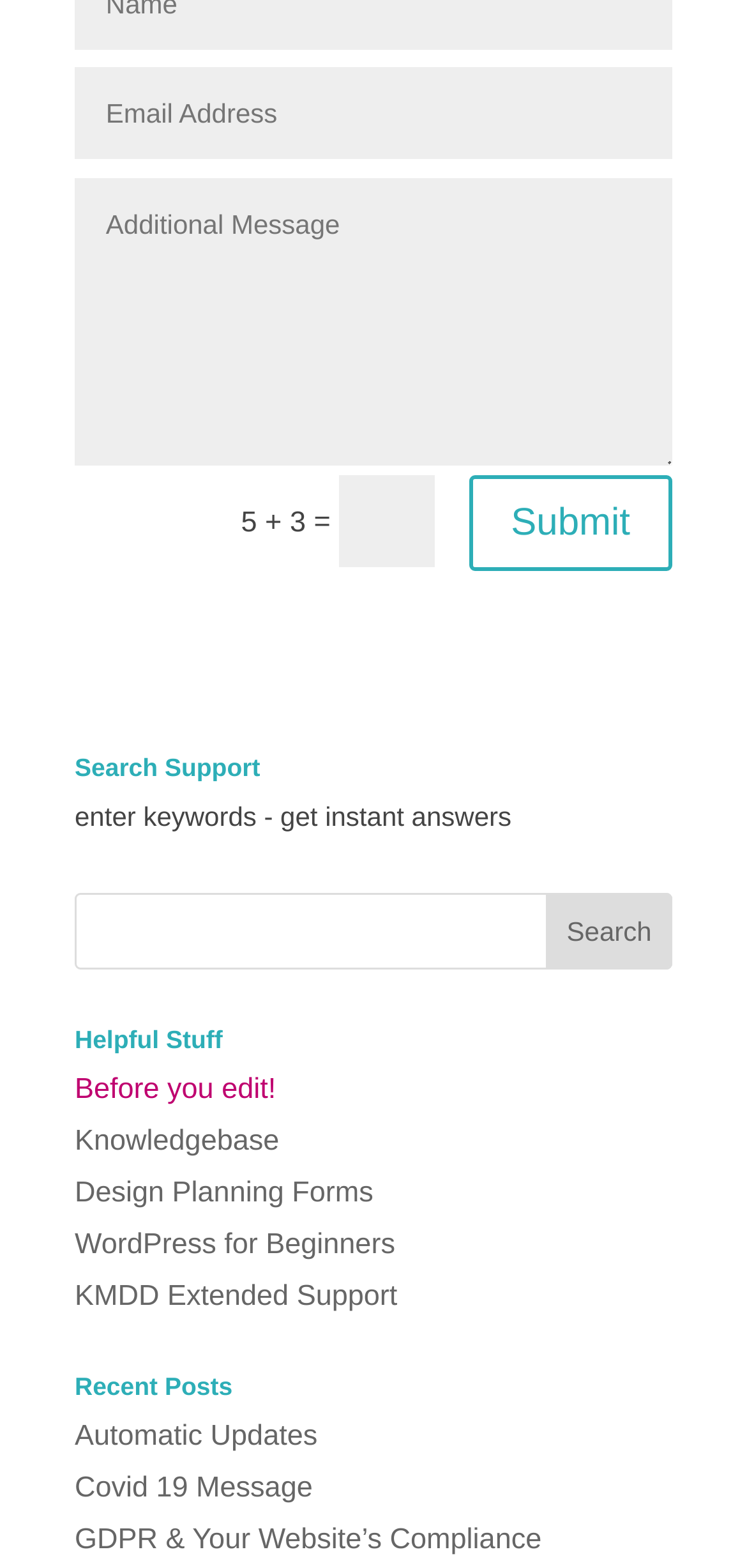How many links are available under 'Helpful Stuff'?
Please provide a detailed and thorough answer to the question.

I examined the 'Helpful Stuff' section and counted the number of link elements, which are [154], [155], [156], [157], and [158], and found that there are 5 links available under this section.